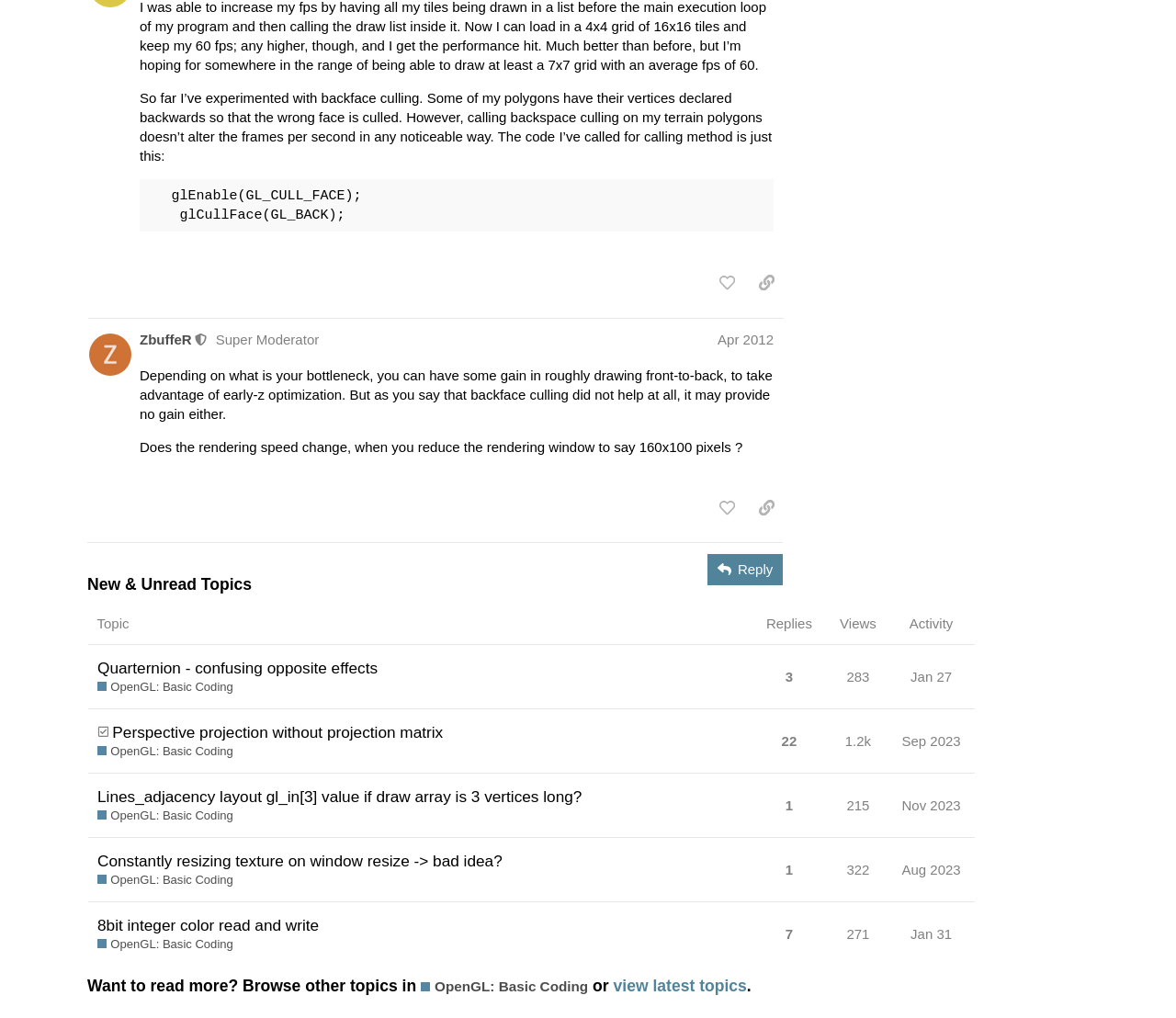Based on the image, please respond to the question with as much detail as possible:
What is the view count of the topic 'Quarternion - confusing opposite effects'?

The view count of the topic 'Quarternion - confusing opposite effects' can be found in the gridcell that contains the view count, which says 'this topic has been viewed 283 times'.